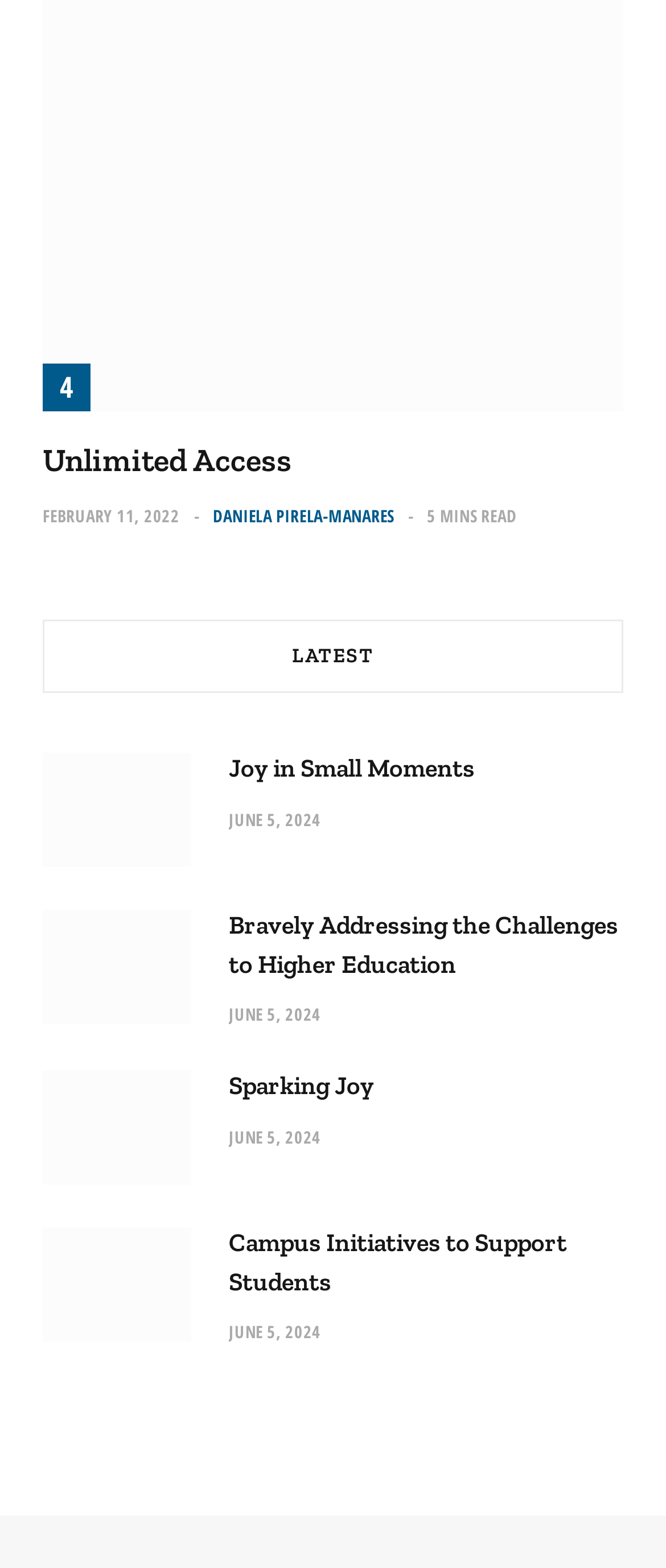Please give a one-word or short phrase response to the following question: 
What is the title of the last article?

Campus Initiatives to Support Students